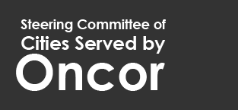What is the purpose of the Steering Committee?
Utilize the information in the image to give a detailed answer to the question.

According to the caption, the Steering Committee is responsible for overseeing the interests and initiatives of cities that benefit from the services of Oncor, a major electricity distribution utility in Texas.